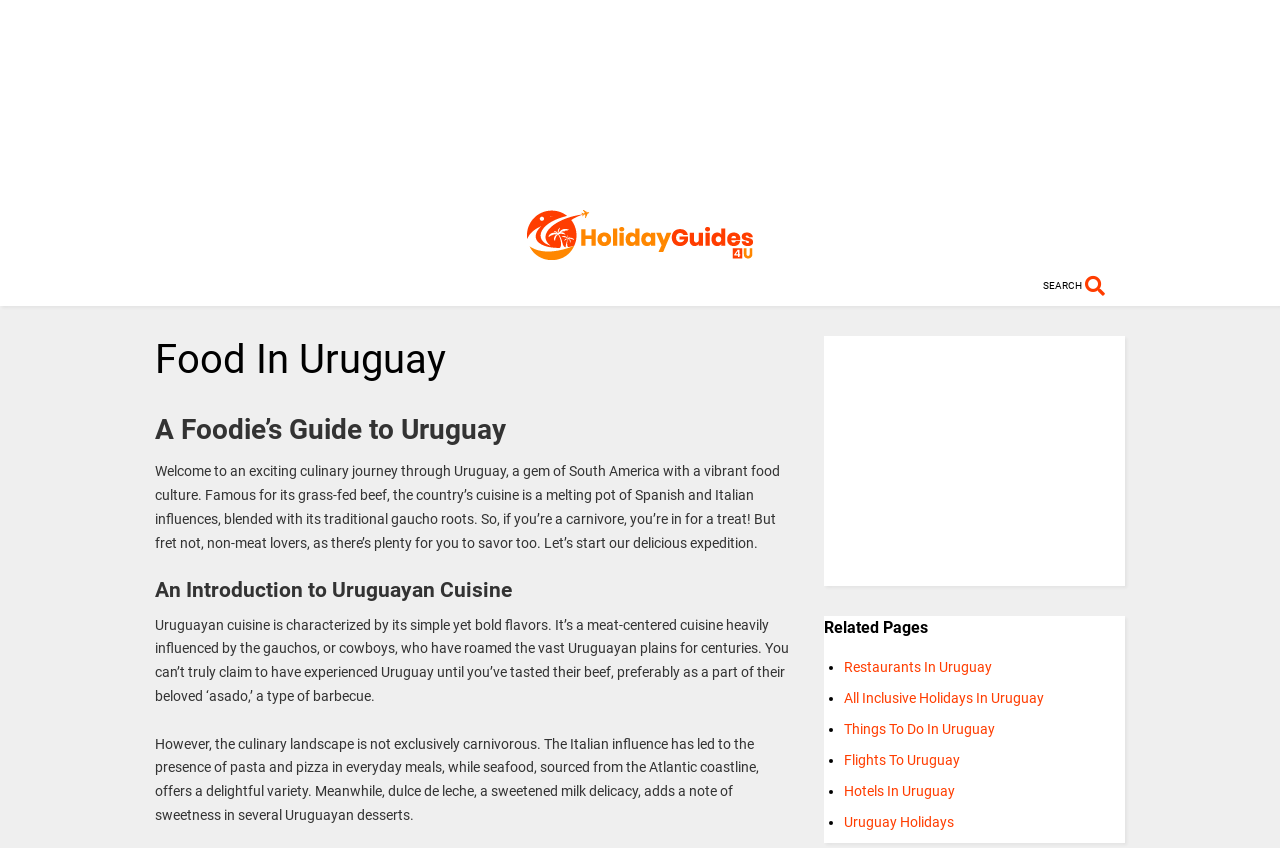Find the bounding box coordinates of the element you need to click on to perform this action: 'Search for something'. The coordinates should be represented by four float values between 0 and 1, in the format [left, top, right, bottom].

[0.815, 0.314, 0.879, 0.361]